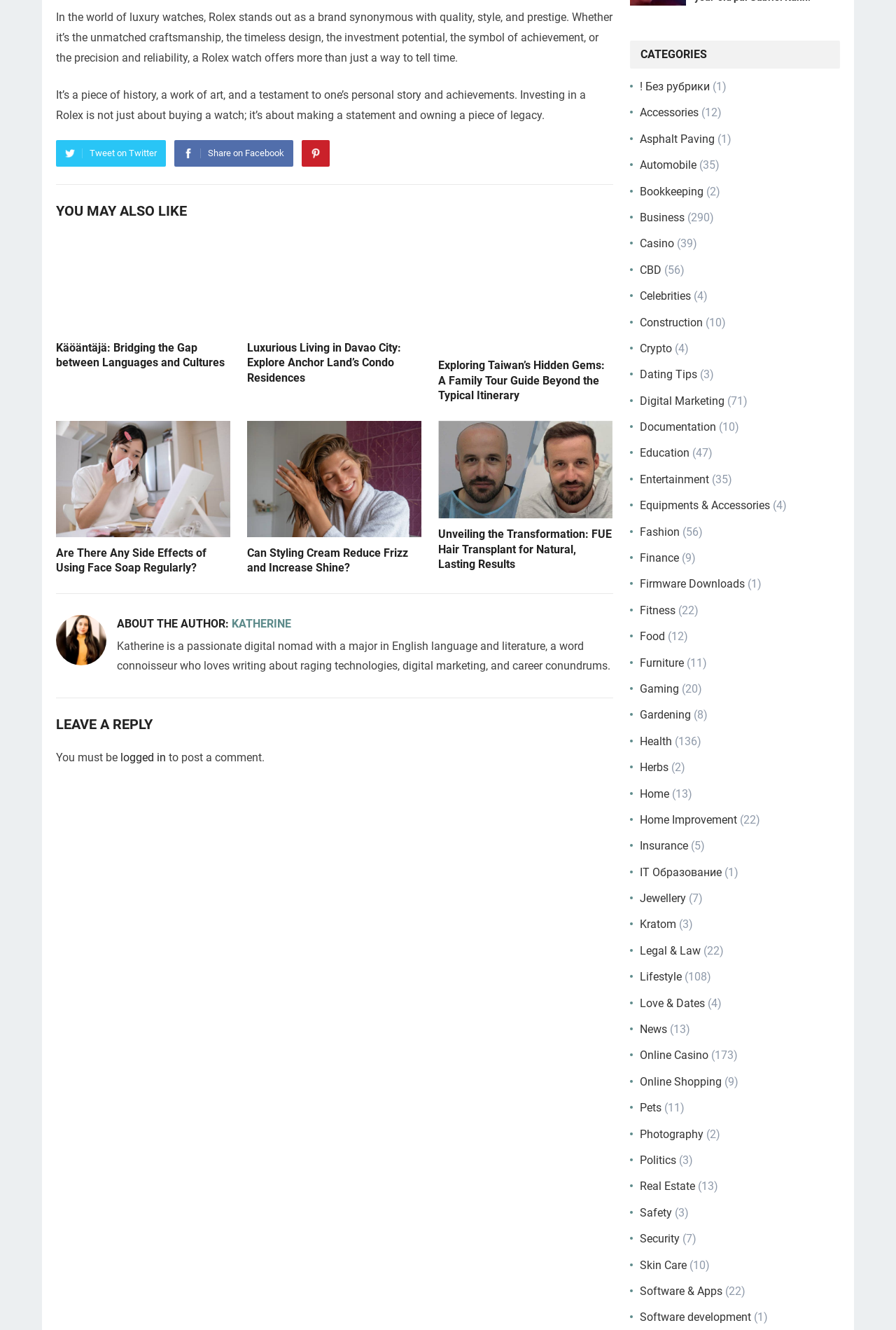What is the topic of the article 'Unveiling the Transformation: FUE Hair Transplant for Natural, Lasting Results'?
Please look at the screenshot and answer in one word or a short phrase.

Hair Transplant